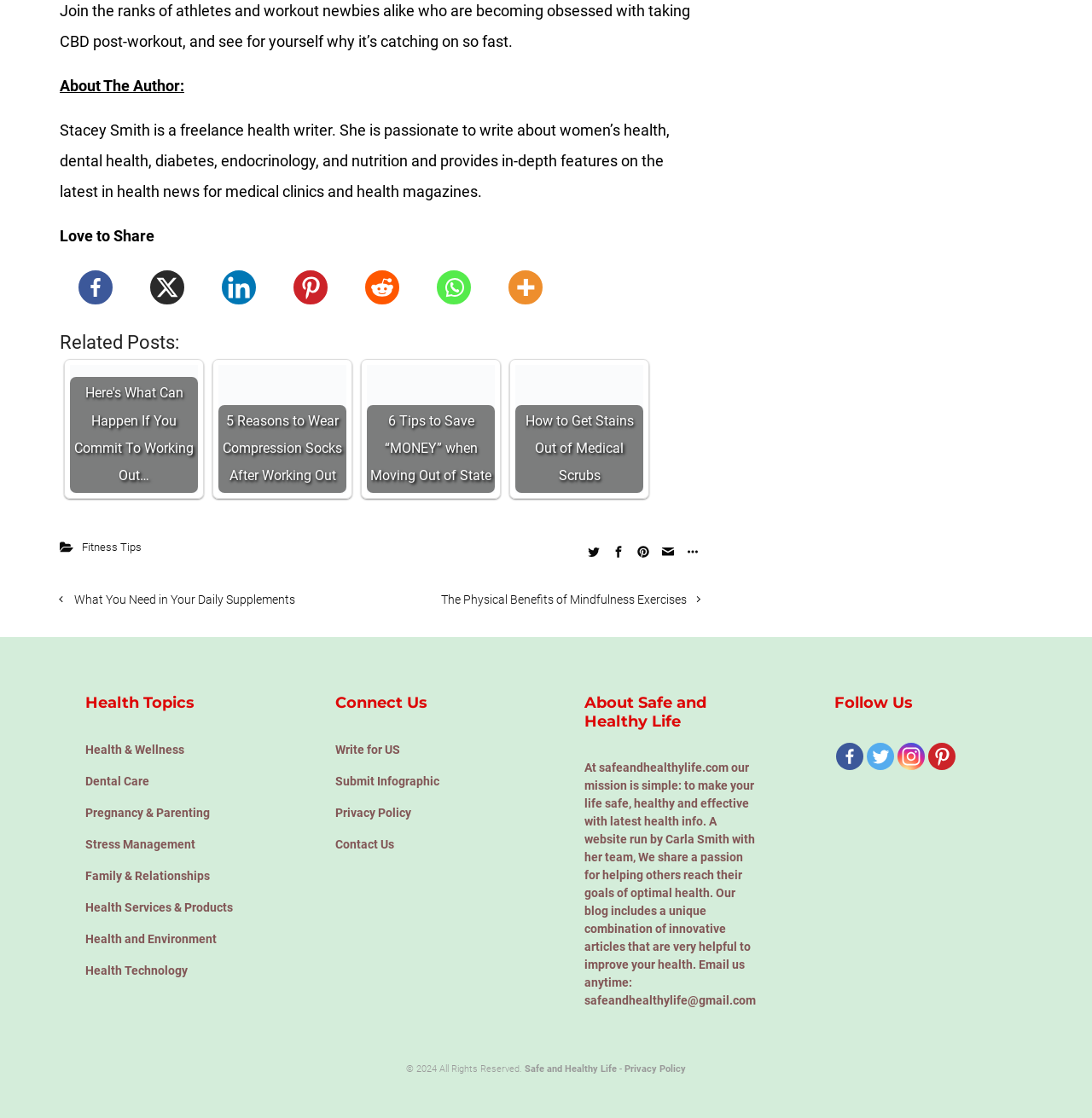Based on the image, give a detailed response to the question: What is the name of the website?

The name of the website is mentioned in the footer section, where it says '© 2024 All Rights Reserved. Safe and Healthy Life'.